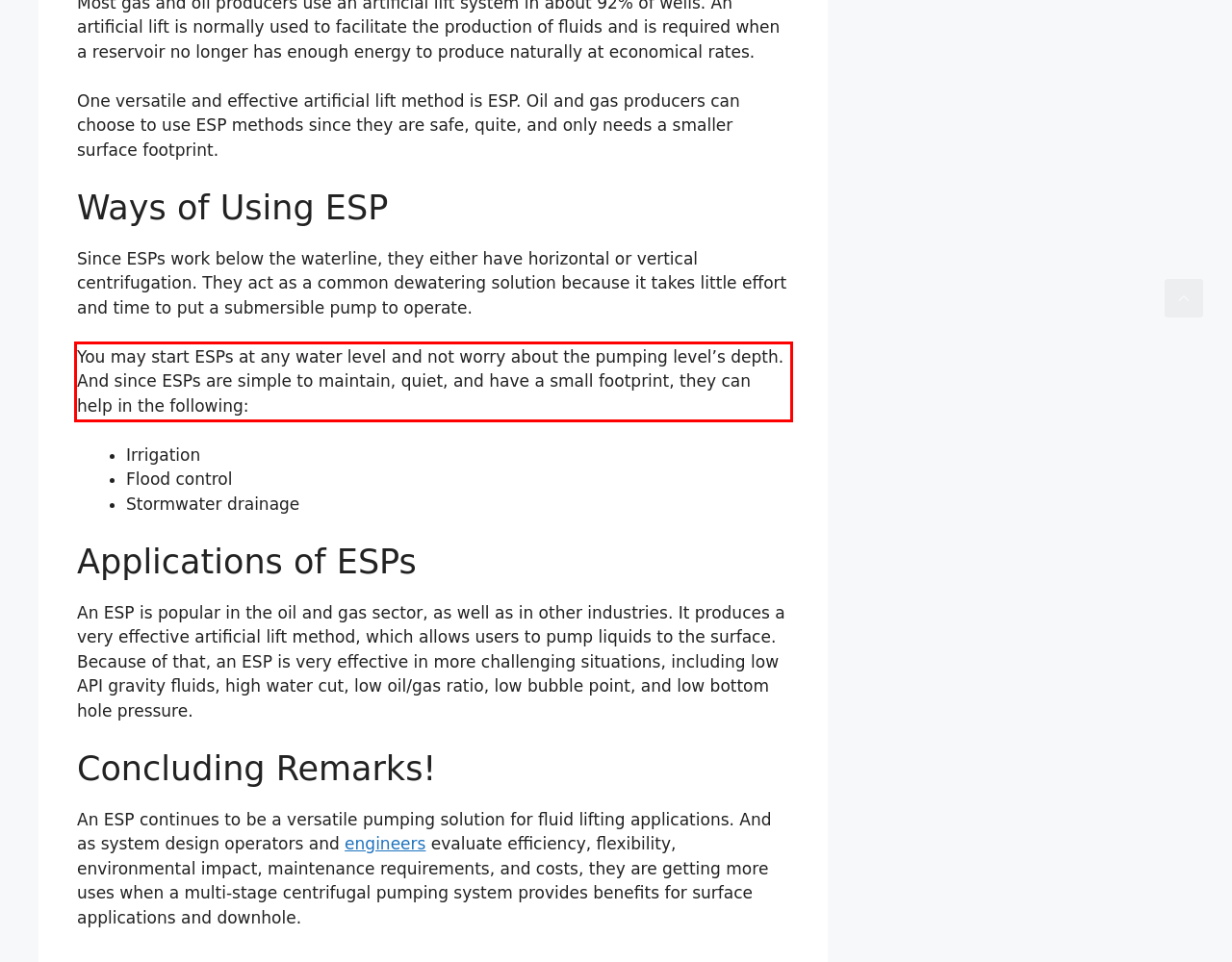Using the provided screenshot of a webpage, recognize and generate the text found within the red rectangle bounding box.

You may start ESPs at any water level and not worry about the pumping level’s depth. And since ESPs are simple to maintain, quiet, and have a small footprint, they can help in the following: